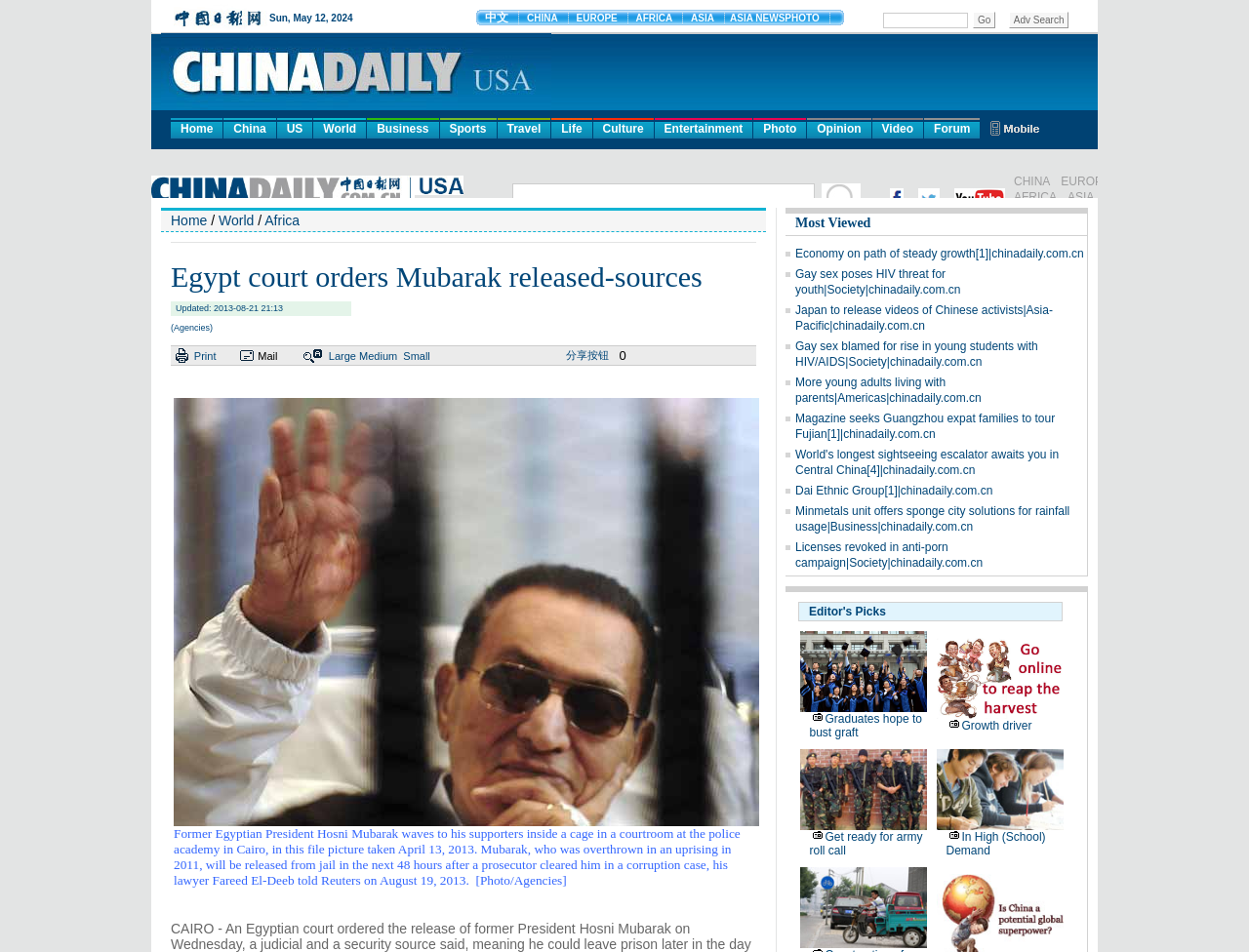Use the details in the image to answer the question thoroughly: 
What is the category of the news article?

I determined the category of the news article by looking at the breadcrumb navigation links at the top of the webpage, which shows 'Home > World > Africa'. Therefore, the category of the news article is 'Africa'.